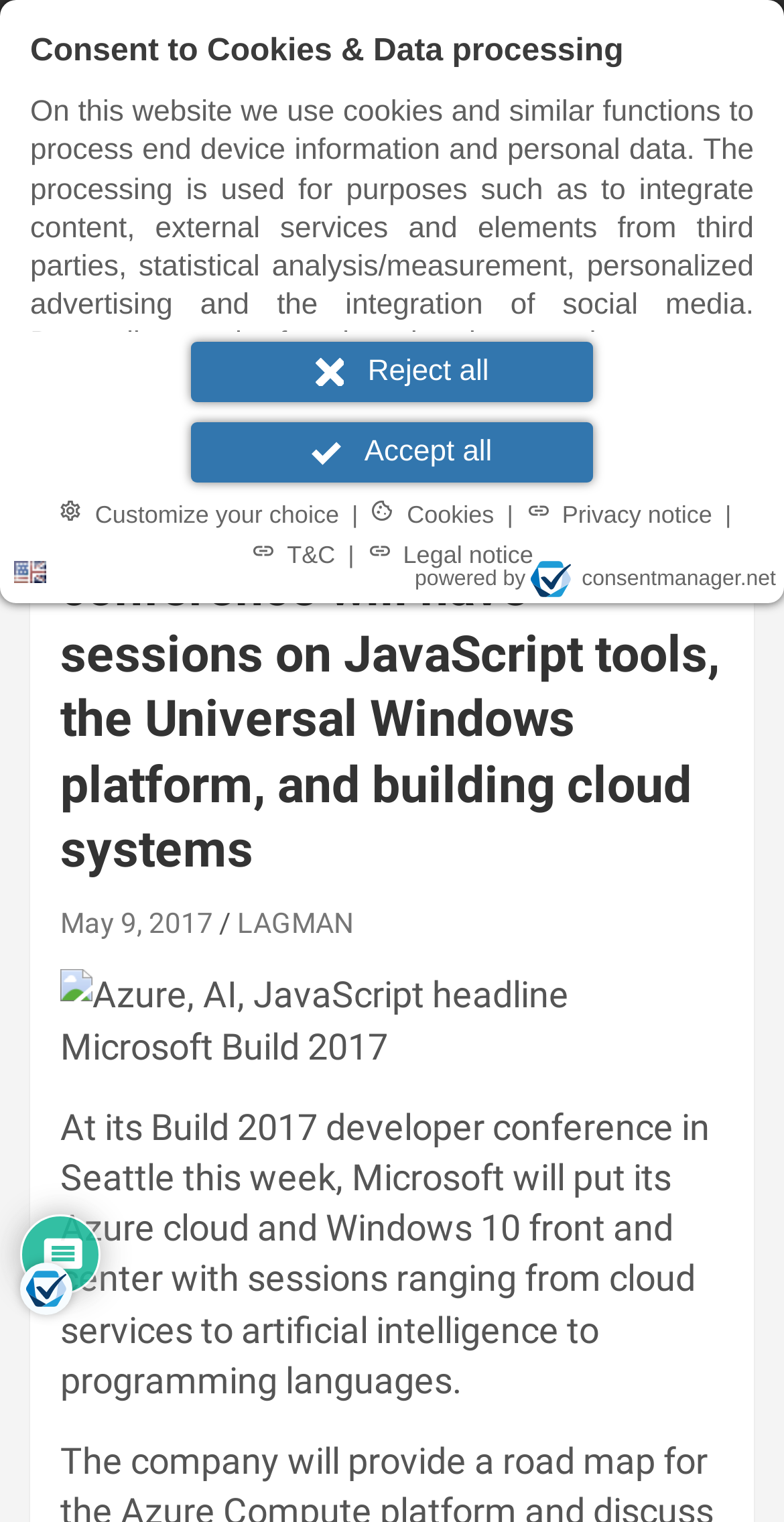Give a detailed account of the webpage, highlighting key information.

The webpage appears to be a news article or blog post about Microsoft's developer conference, Build 2017. At the top of the page, there is a dialog box for consenting to cookies and data processing, which includes a heading, several paragraphs of text, and buttons to accept or reject all cookies. Below this dialog box, there is a header section with a logo and navigation menu.

On the left side of the page, there is a vertical menu with links to different sections, including "DATA BASE", "EDUCATION", and "NEWS". Above this menu, there is a heading with the title of the article, "Microsoft's developer conference will have sessions on JavaScript tools, the Universal Windows platform, and building cloud systems".

The main content of the article is located below the header section and includes a large image with a caption, "Azure, AI, JavaScript headline Microsoft Build 2017". Below the image, there is a paragraph of text summarizing the article, which discusses Microsoft's focus on Azure cloud and Windows 10 at the Build 2017 conference.

At the bottom of the page, there are several links to related articles or resources, including "May 9, 2017" and "LAGMAN". There is also a button to toggle navigation and a link to "Privacy settings" with a popup dialog.

Throughout the page, there are several images, including icons and logos, as well as buttons and links to various sections and resources. The overall layout is organized and easy to navigate, with clear headings and concise text.